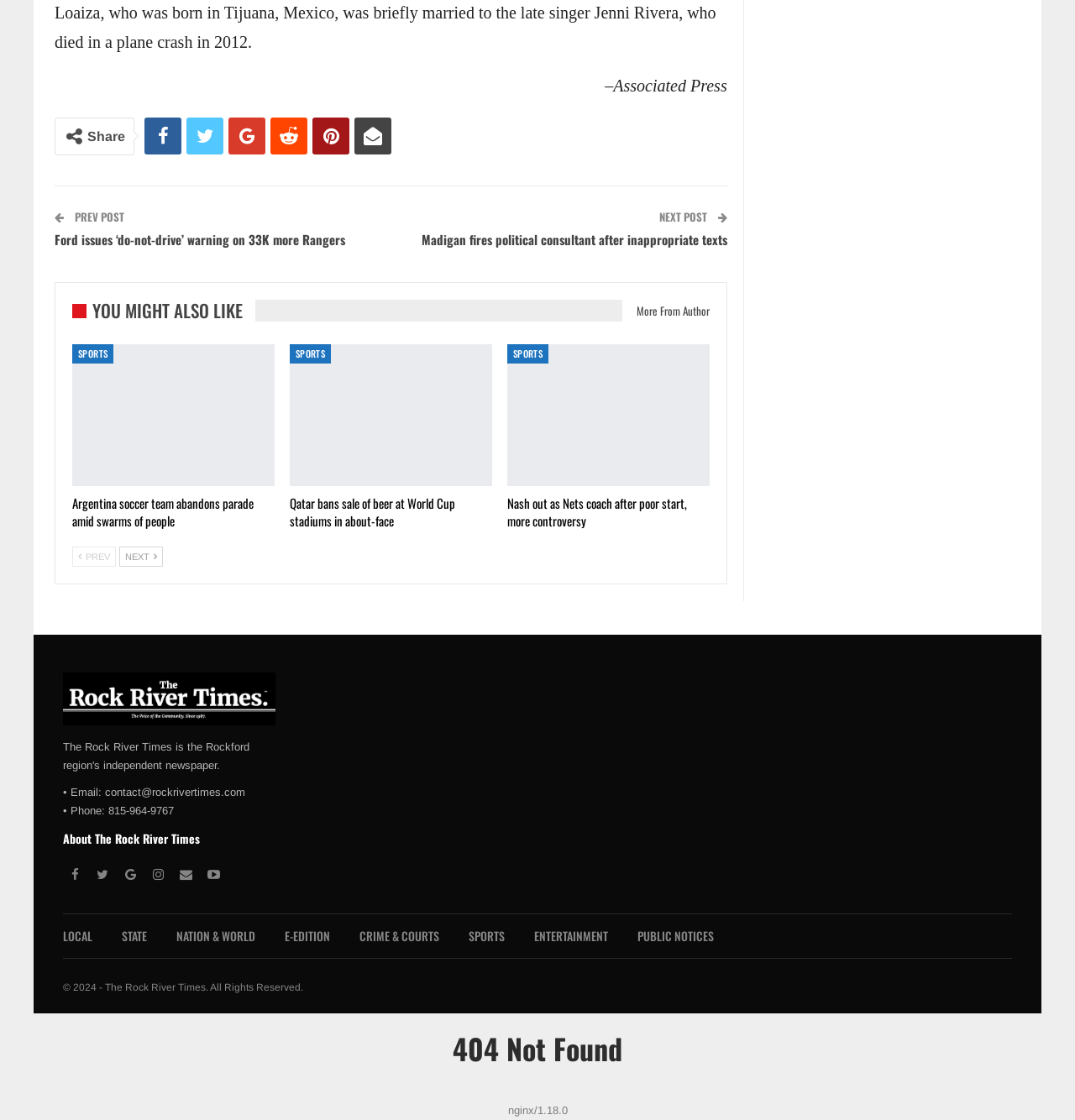Identify the bounding box coordinates necessary to click and complete the given instruction: "Visit the footer section".

[0.059, 0.6, 0.256, 0.795]